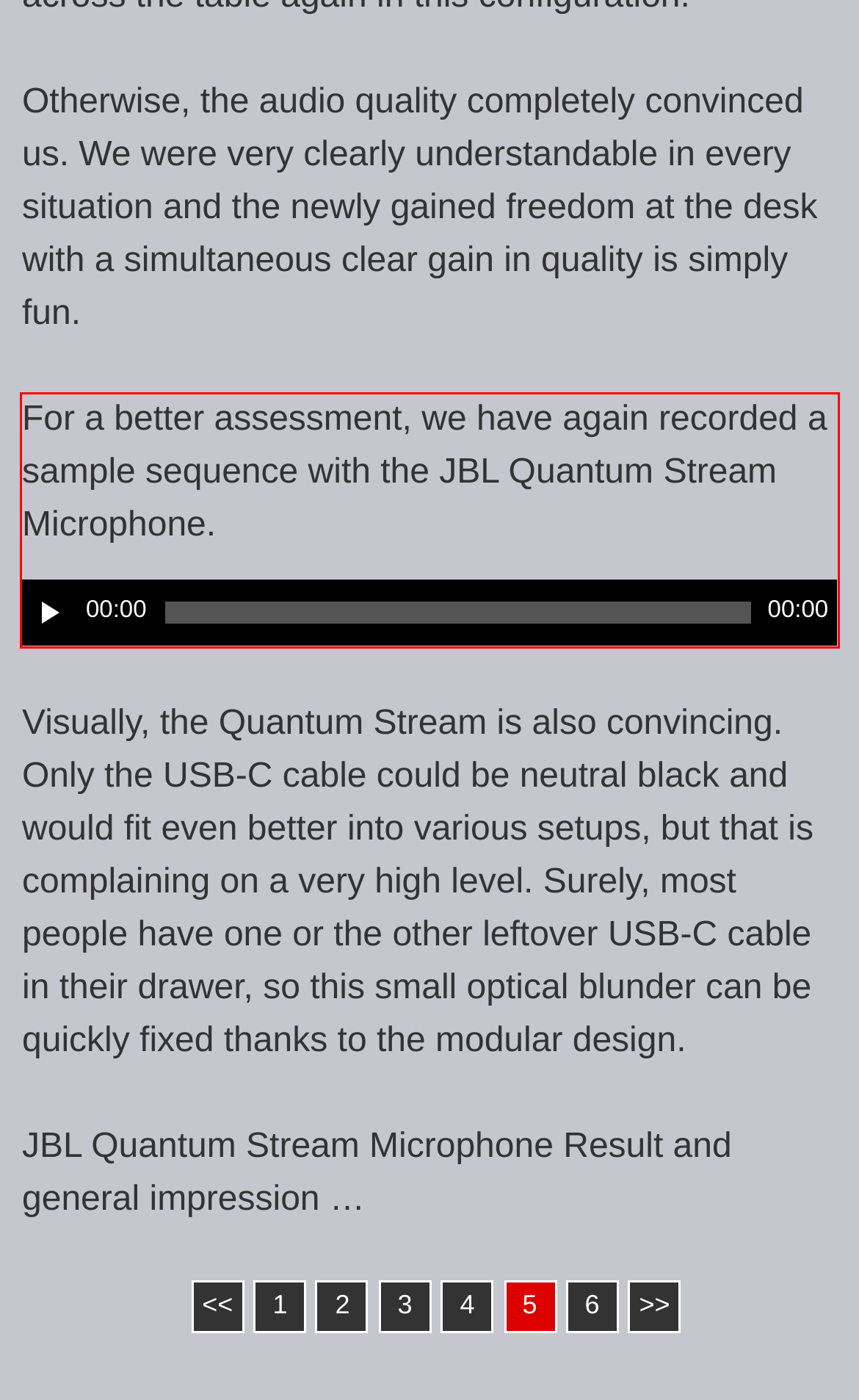Identify the text within the red bounding box on the webpage screenshot and generate the extracted text content.

For a better assessment, we have again recorded a sample sequence with the JBL Quantum Stream Microphone. Audio Player 00:00 00:00